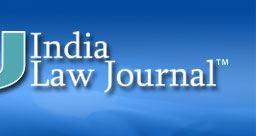Give a concise answer of one word or phrase to the question: 
What symbol indicates the journal's registered status?

™